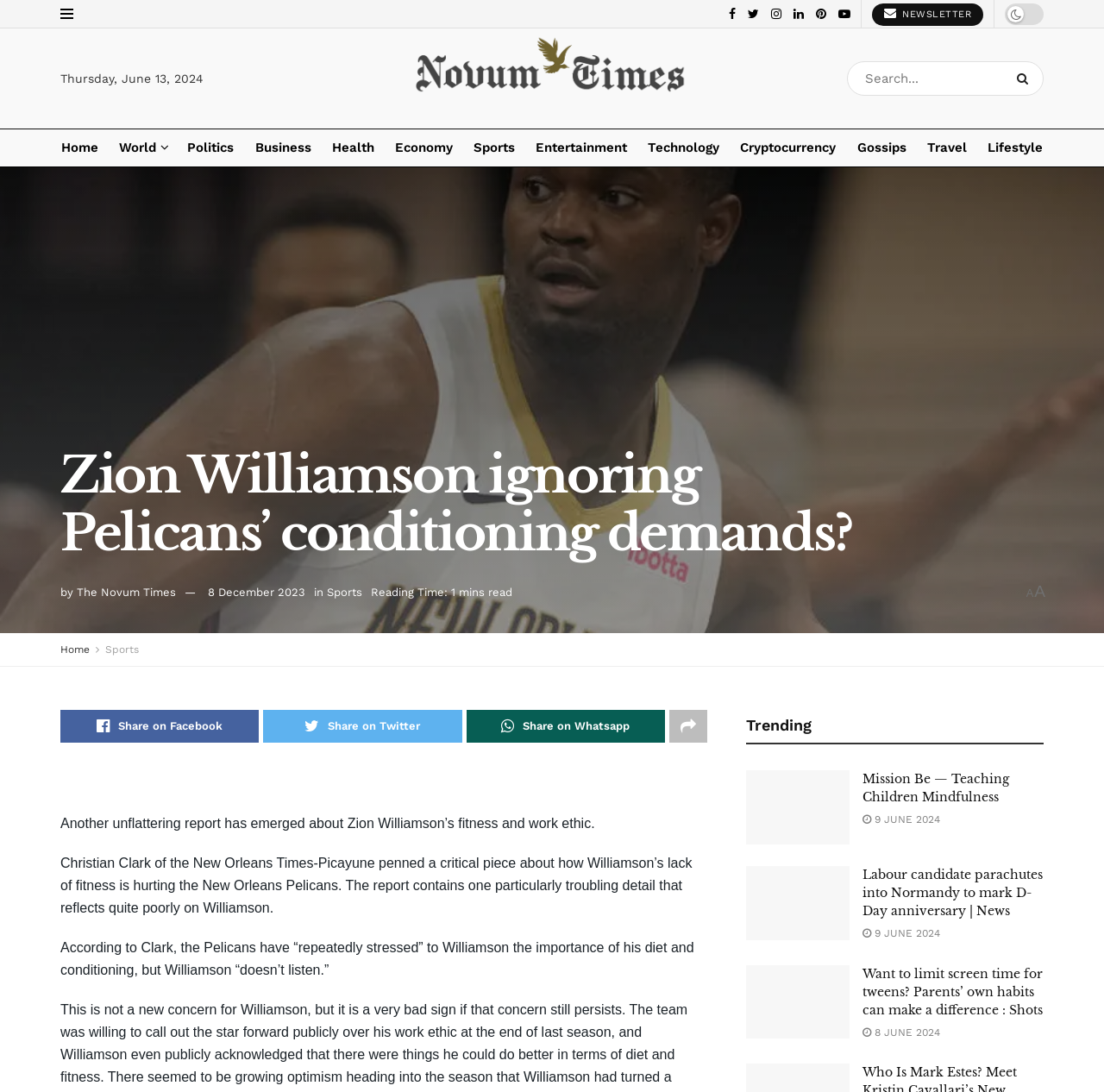Show the bounding box coordinates for the element that needs to be clicked to execute the following instruction: "Read the article about Zion Williamson". Provide the coordinates in the form of four float numbers between 0 and 1, i.e., [left, top, right, bottom].

[0.055, 0.409, 0.805, 0.515]